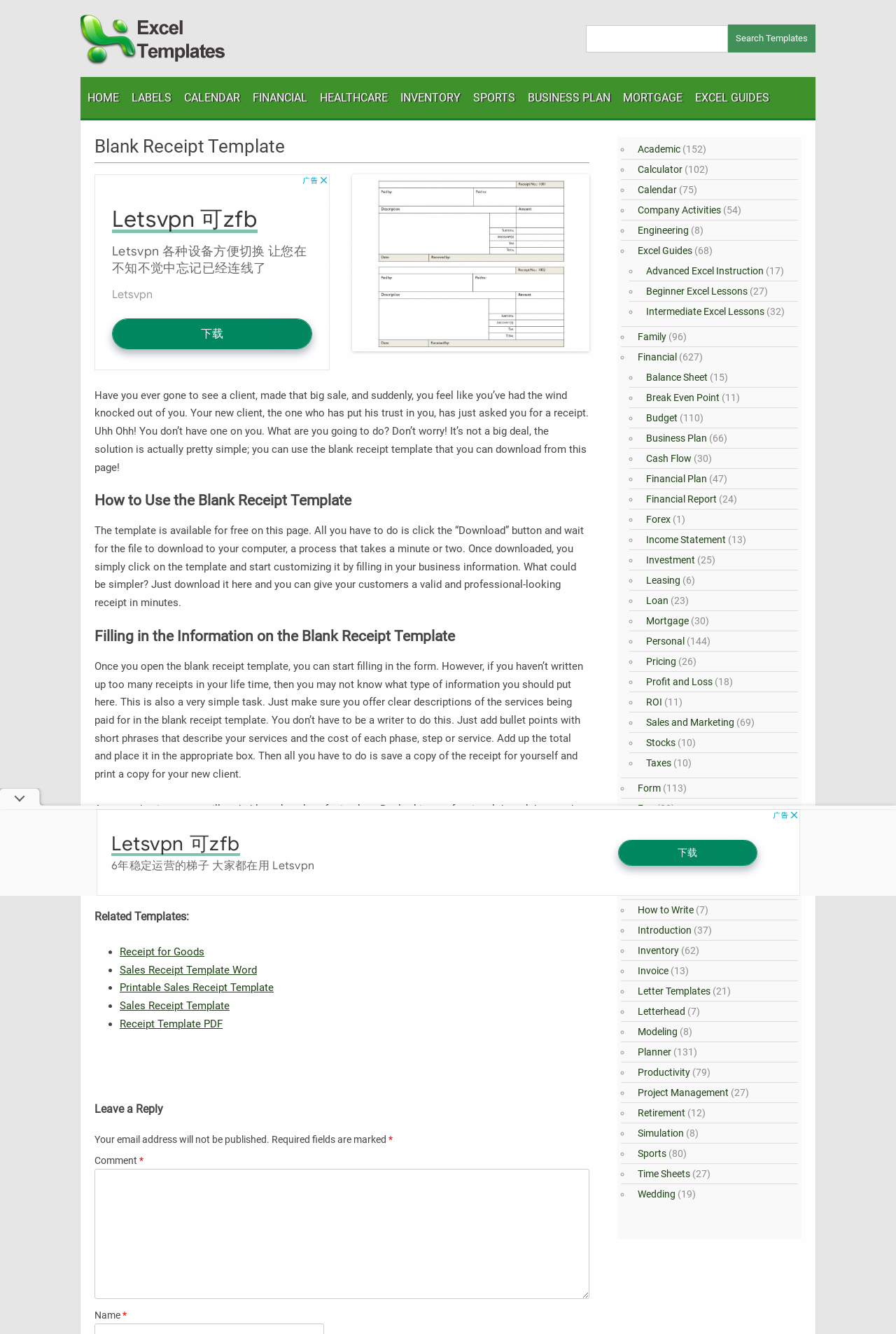How do you fill in the information on the blank receipt template?
Respond to the question with a single word or phrase according to the image.

Add descriptions and costs